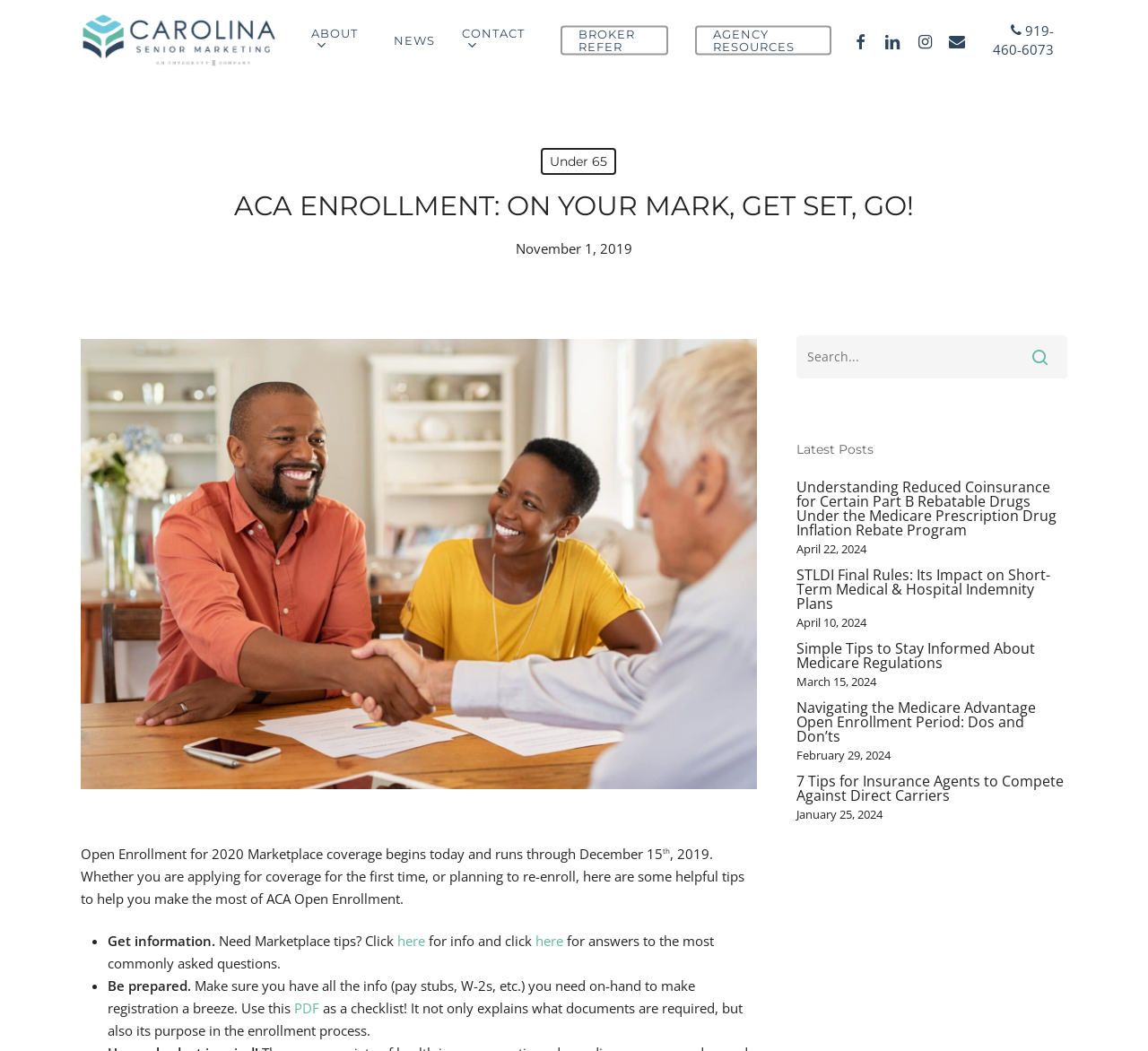Use one word or a short phrase to answer the question provided: 
What is the image description of the man shaking hands with an insurance agent?

Man shaking hands with insurance agent